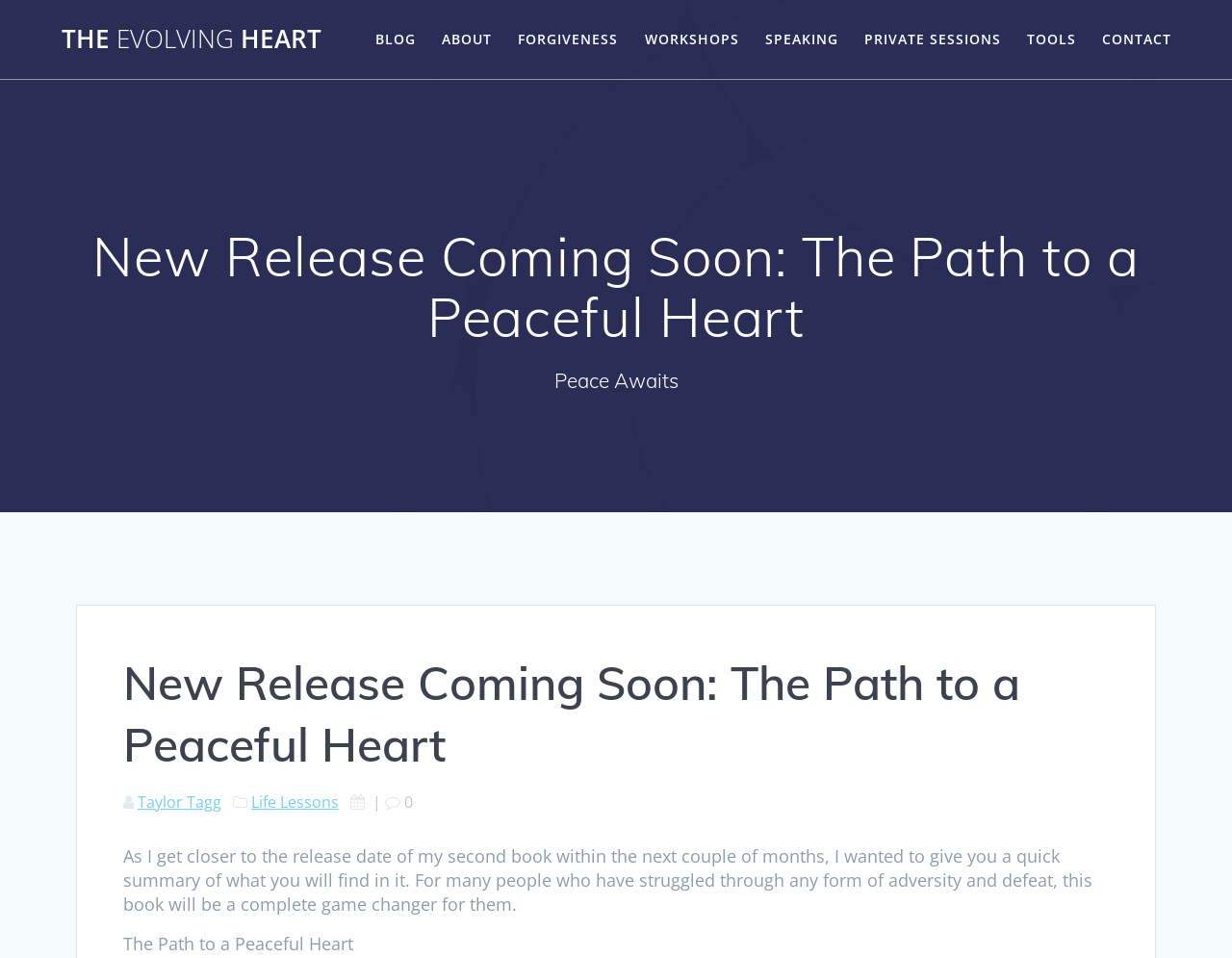Give a short answer to this question using one word or a phrase:
What is the name of the author?

Taylor Tagg